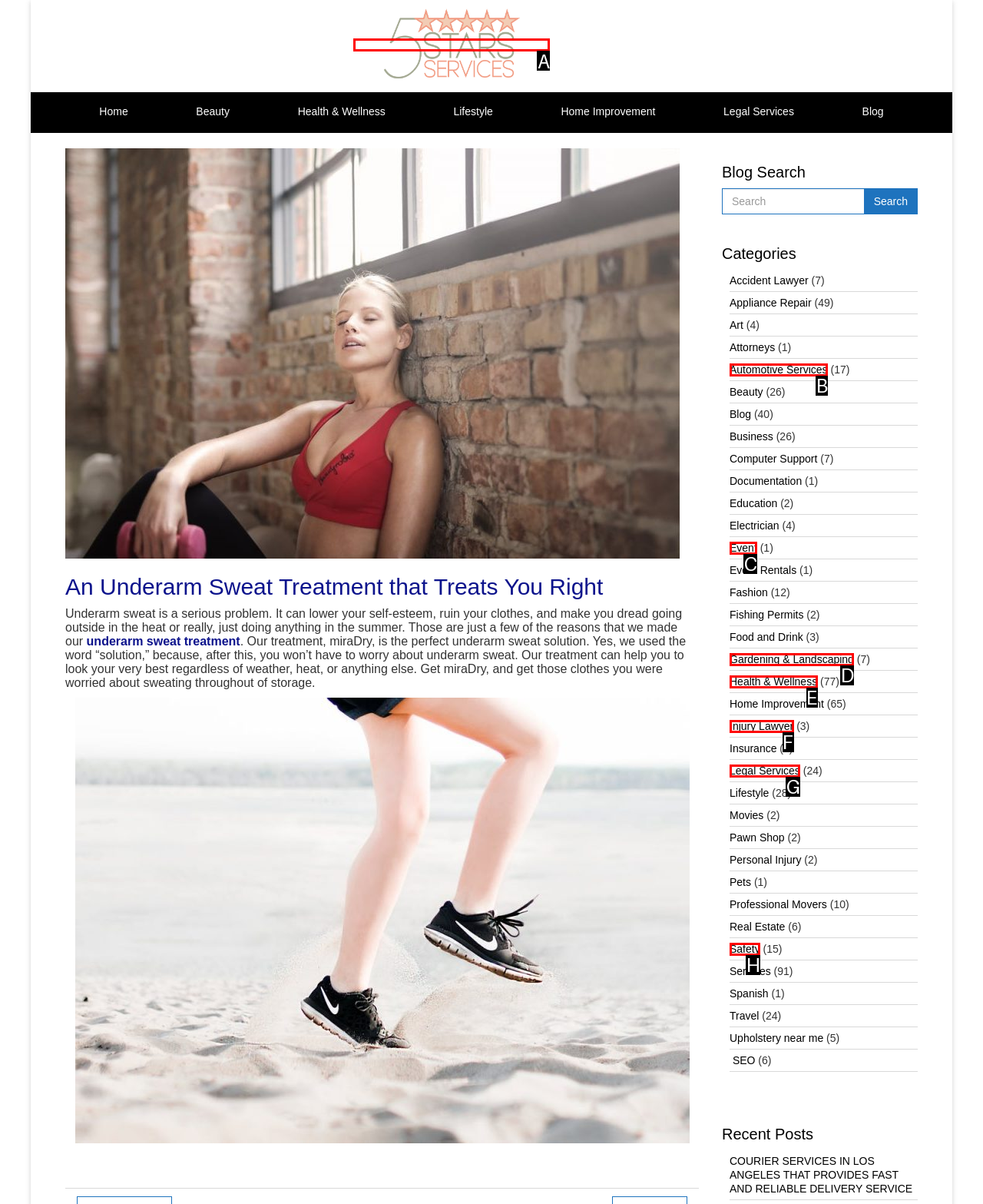Select the letter of the option that corresponds to: Gardening & Landscaping
Provide the letter from the given options.

D